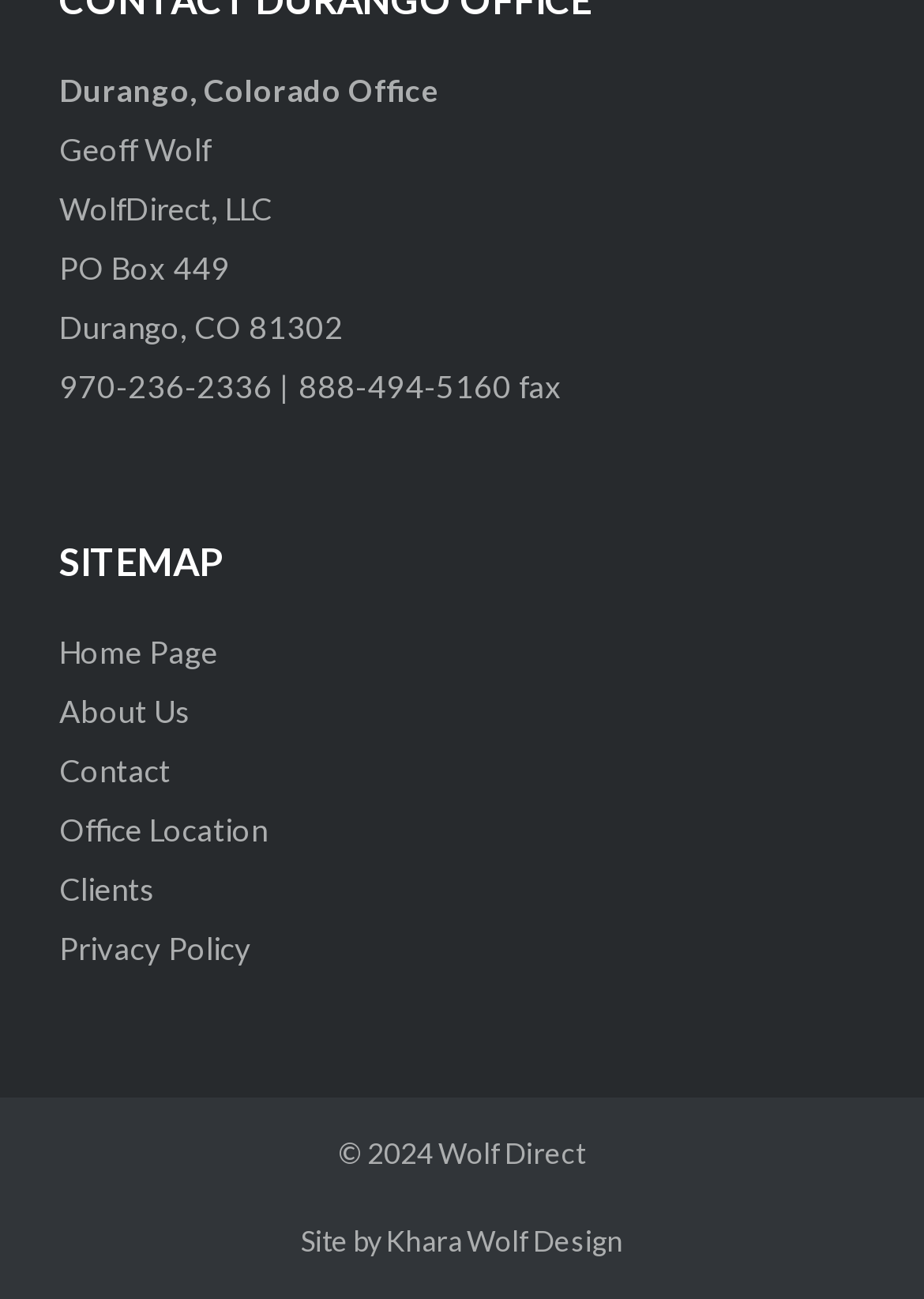Pinpoint the bounding box coordinates of the element that must be clicked to accomplish the following instruction: "contact us". The coordinates should be in the format of four float numbers between 0 and 1, i.e., [left, top, right, bottom].

[0.064, 0.579, 0.185, 0.608]